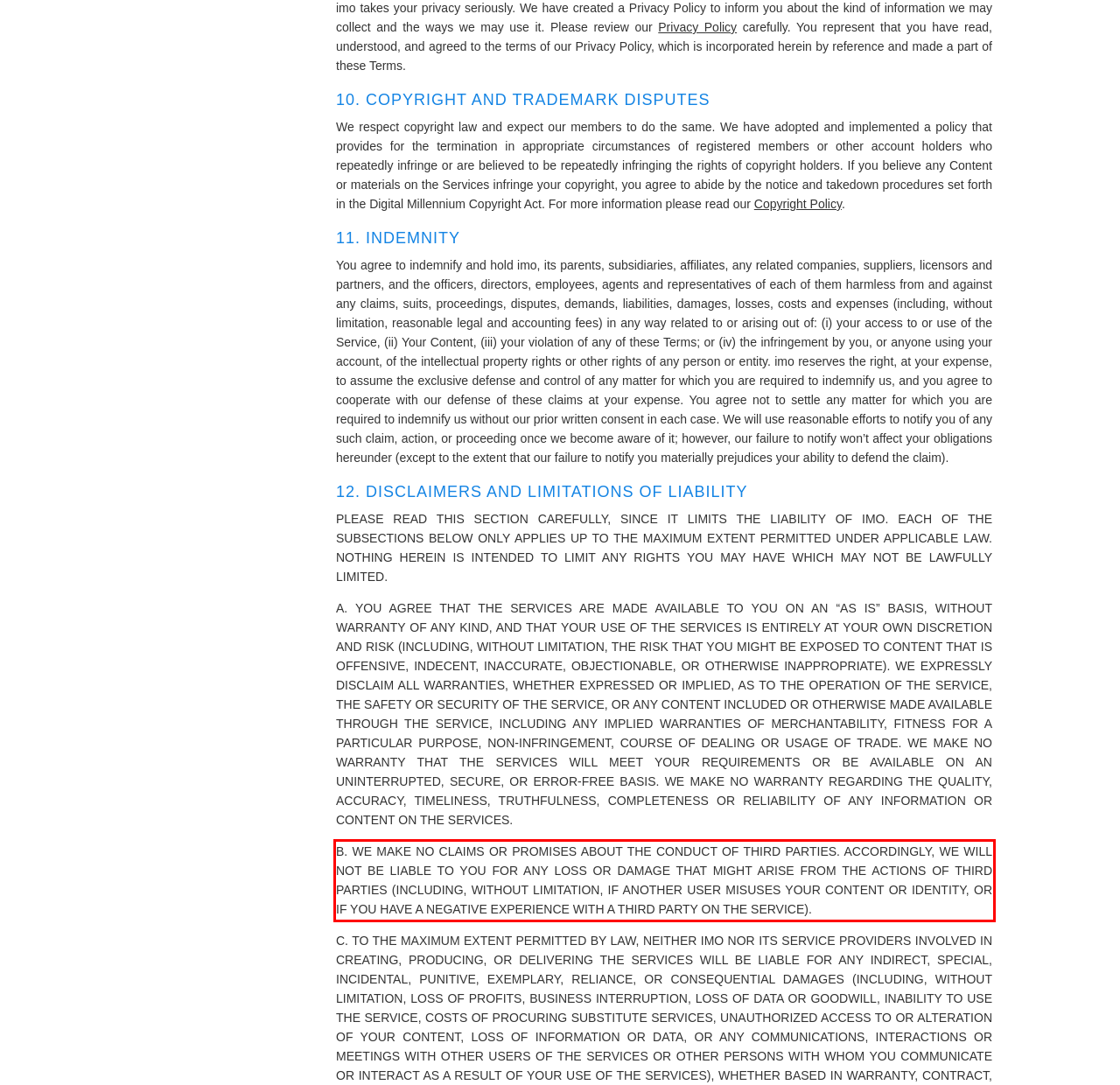Review the screenshot of the webpage and recognize the text inside the red rectangle bounding box. Provide the extracted text content.

B. WE MAKE NO CLAIMS OR PROMISES ABOUT THE CONDUCT OF THIRD PARTIES. ACCORDINGLY, WE WILL NOT BE LIABLE TO YOU FOR ANY LOSS OR DAMAGE THAT MIGHT ARISE FROM THE ACTIONS OF THIRD PARTIES (INCLUDING, WITHOUT LIMITATION, IF ANOTHER USER MISUSES YOUR CONTENT OR IDENTITY, OR IF YOU HAVE A NEGATIVE EXPERIENCE WITH A THIRD PARTY ON THE SERVICE).